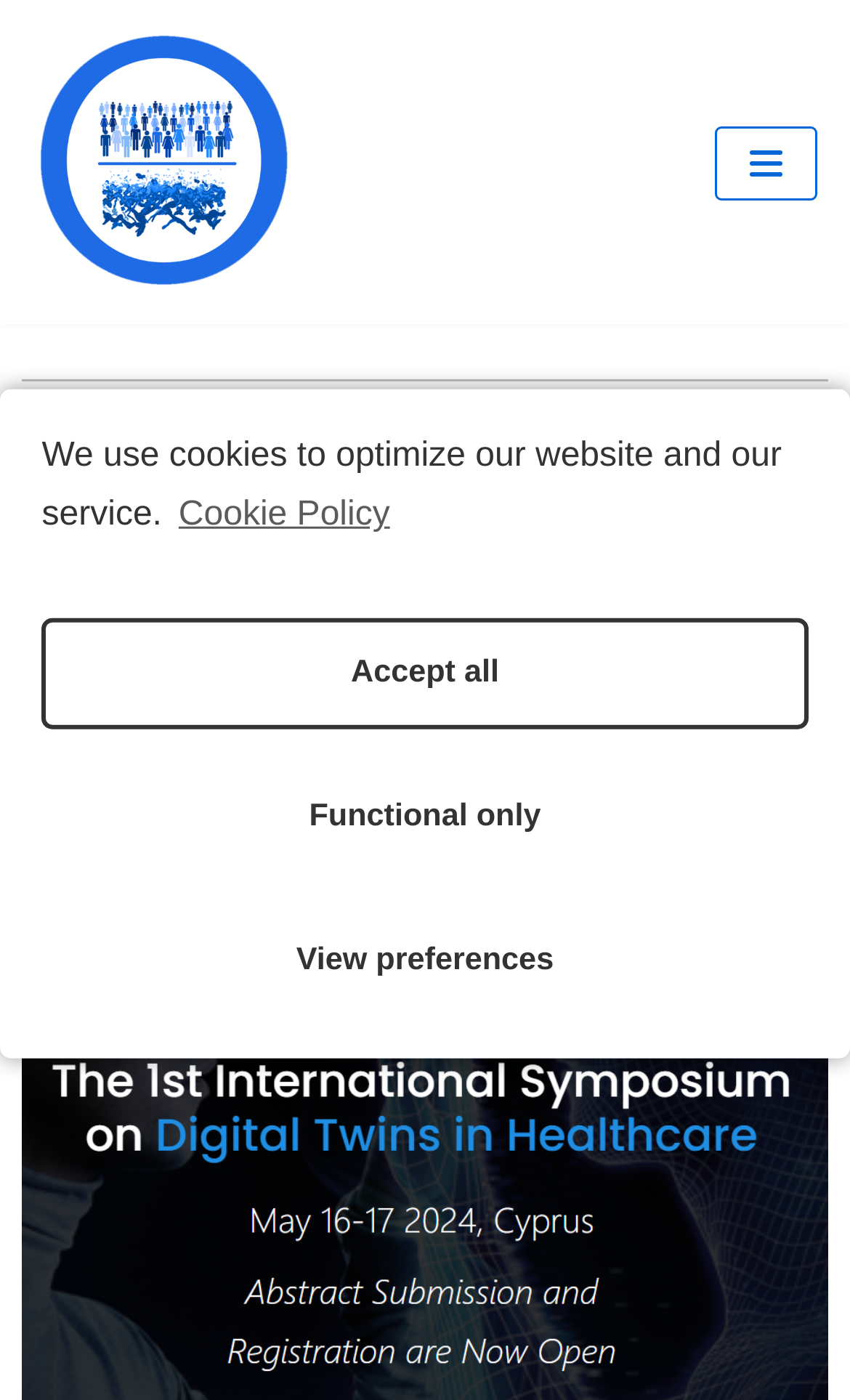Please determine the bounding box coordinates for the element with the description: "Toggle navigation".

None